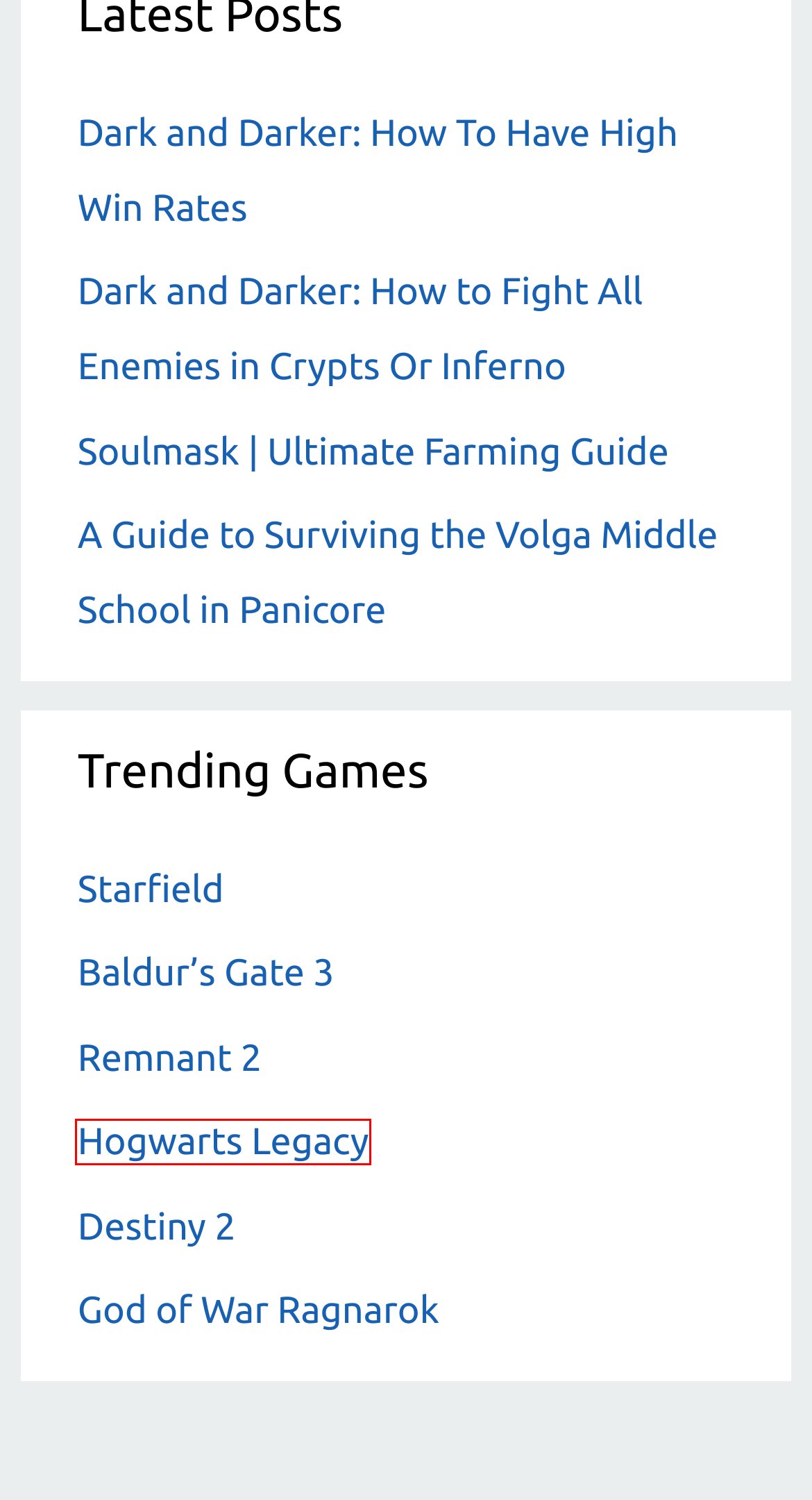Given a webpage screenshot with a red bounding box around a particular element, identify the best description of the new webpage that will appear after clicking on the element inside the red bounding box. Here are the candidates:
A. God of War Ragnarok - Gamer Tag Zero
B. A Guide to Surviving the Volga Middle School in Panicore
C. Dark and Darker: How to Fight All Enemies in Crypts Or Inferno - Gamer Tag Zero
D. Remnant 2 - Gamer Tag Zero
E. Baldur's Gate 3 - Gamer Tag Zero
F. Hogwarts Legacy - Gamer Tag Zero
G. Dark and Darker: How To Have High Win Rates - Gamer Tag Zero
H. Soulmask | Ultimate Farming Guide - Gamer Tag Zero

F